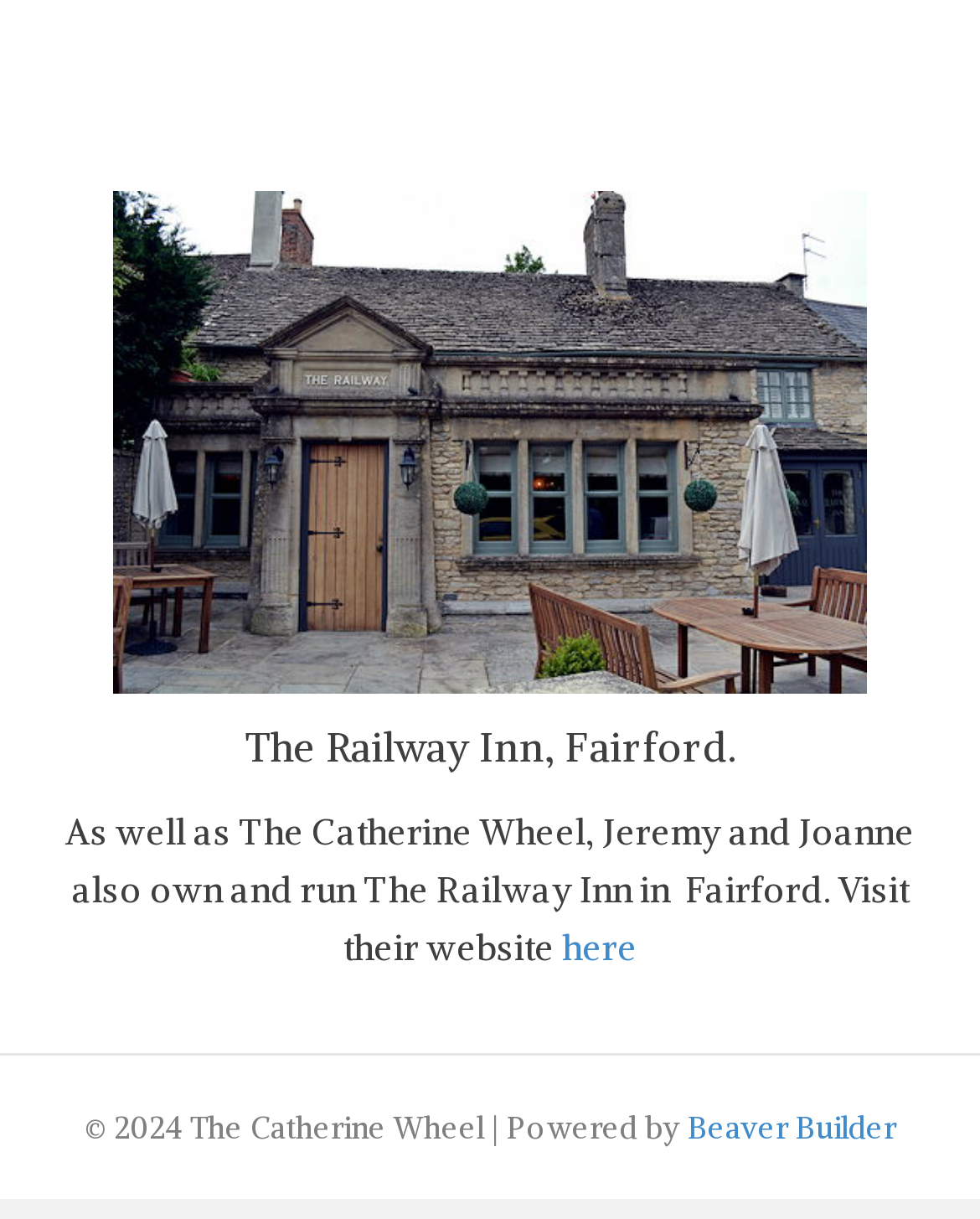Give a short answer to this question using one word or a phrase:
What is the relationship between Jeremy and Joanne?

They own and run